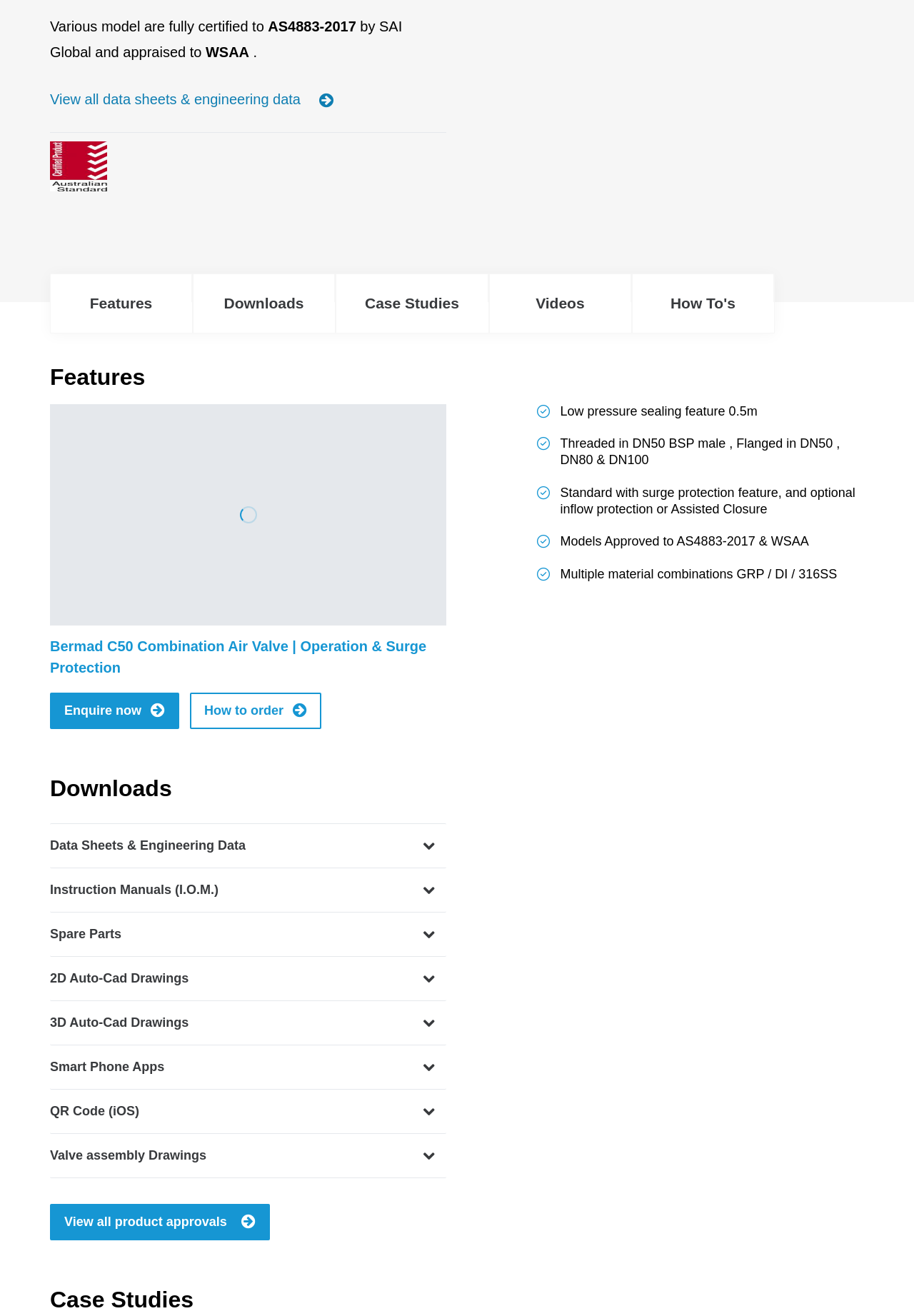Please find the bounding box coordinates in the format (top-left x, top-left y, bottom-right x, bottom-right y) for the given element description. Ensure the coordinates are floating point numbers between 0 and 1. Description: Watch video

[0.055, 0.307, 0.488, 0.483]